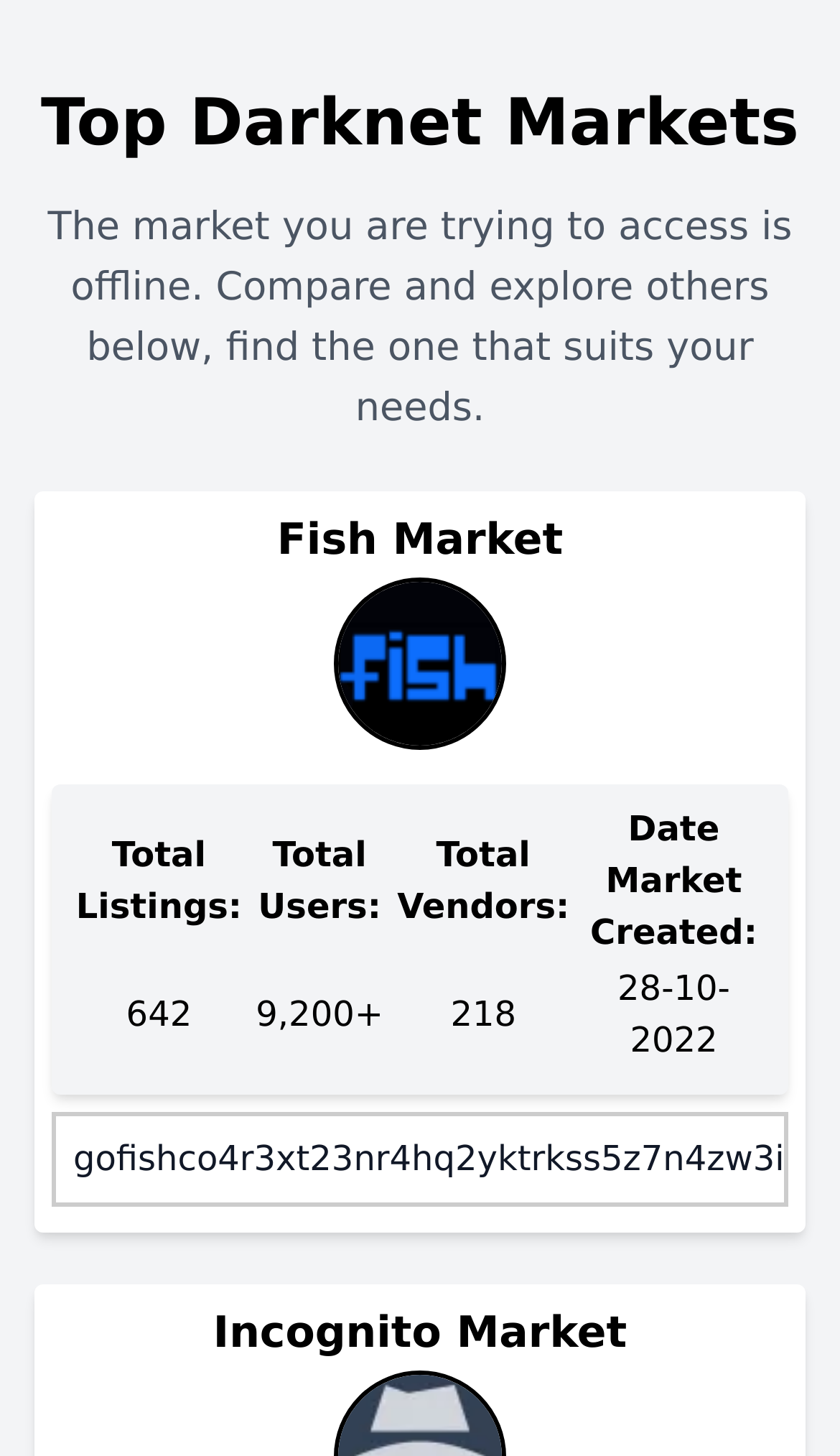Identify and extract the heading text of the webpage.

Top Darknet Markets